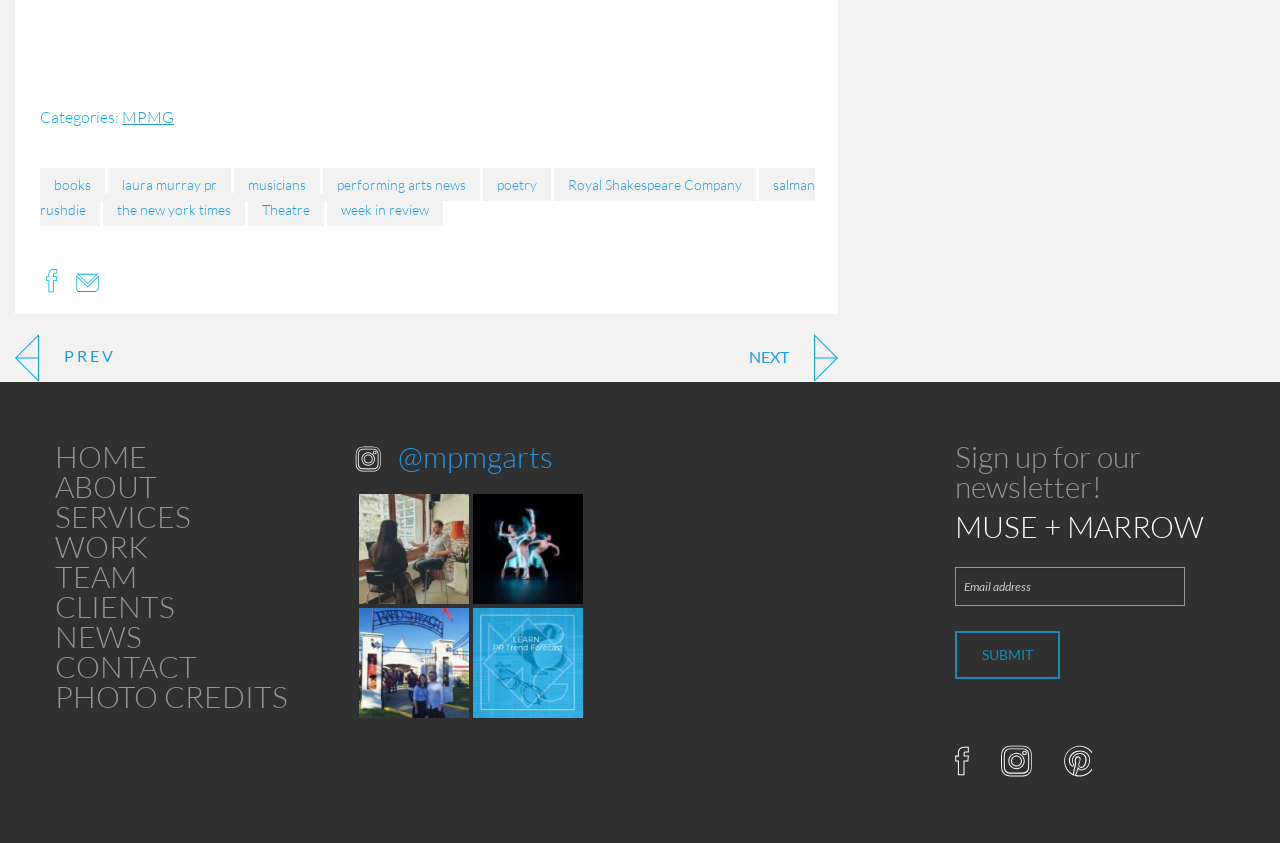Identify the bounding box coordinates for the element you need to click to achieve the following task: "Follow MPMG on Twitter". The coordinates must be four float values ranging from 0 to 1, formatted as [left, top, right, bottom].

[0.311, 0.519, 0.432, 0.563]